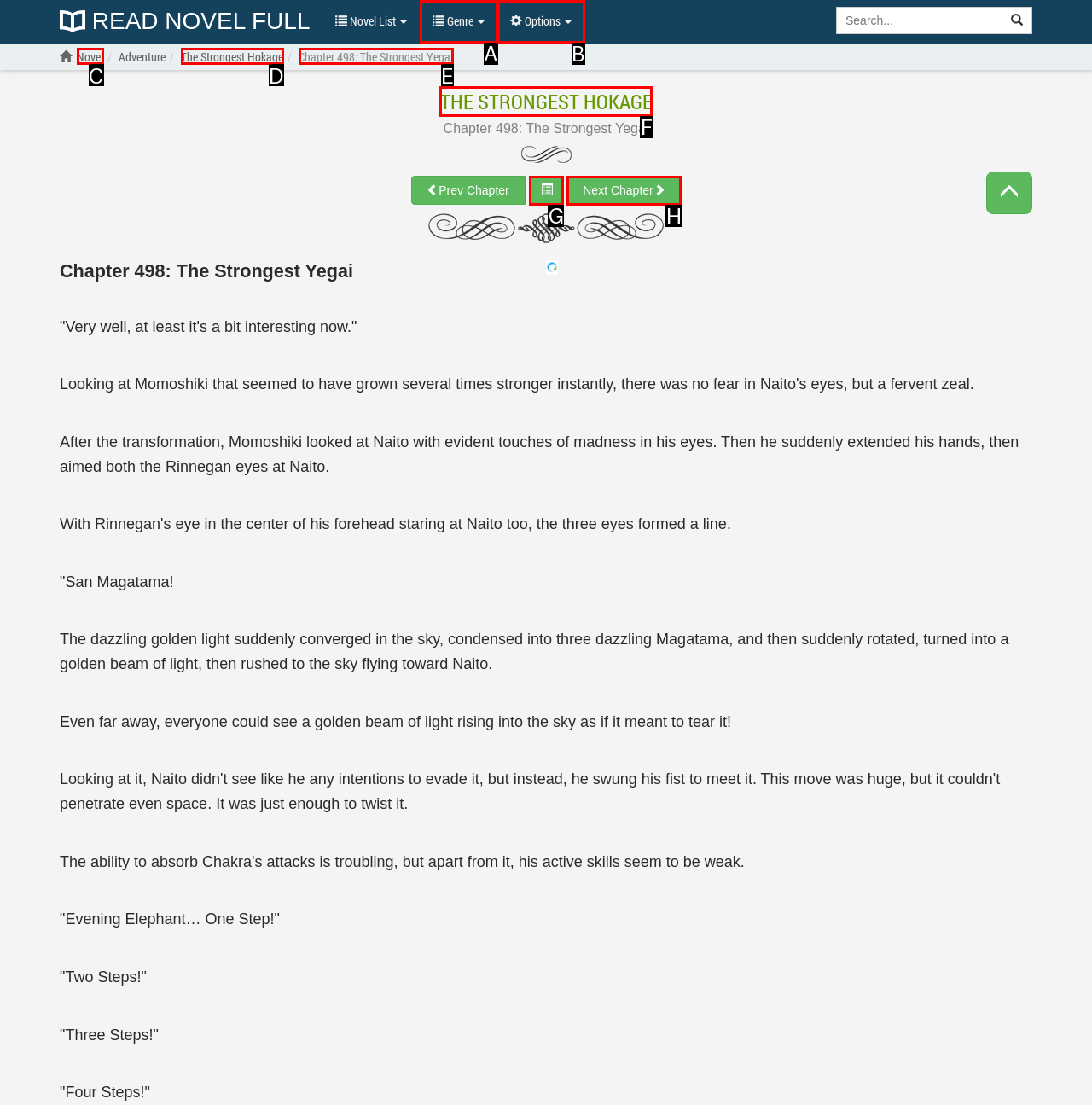Determine which UI element matches this description: Genre
Reply with the appropriate option's letter.

A